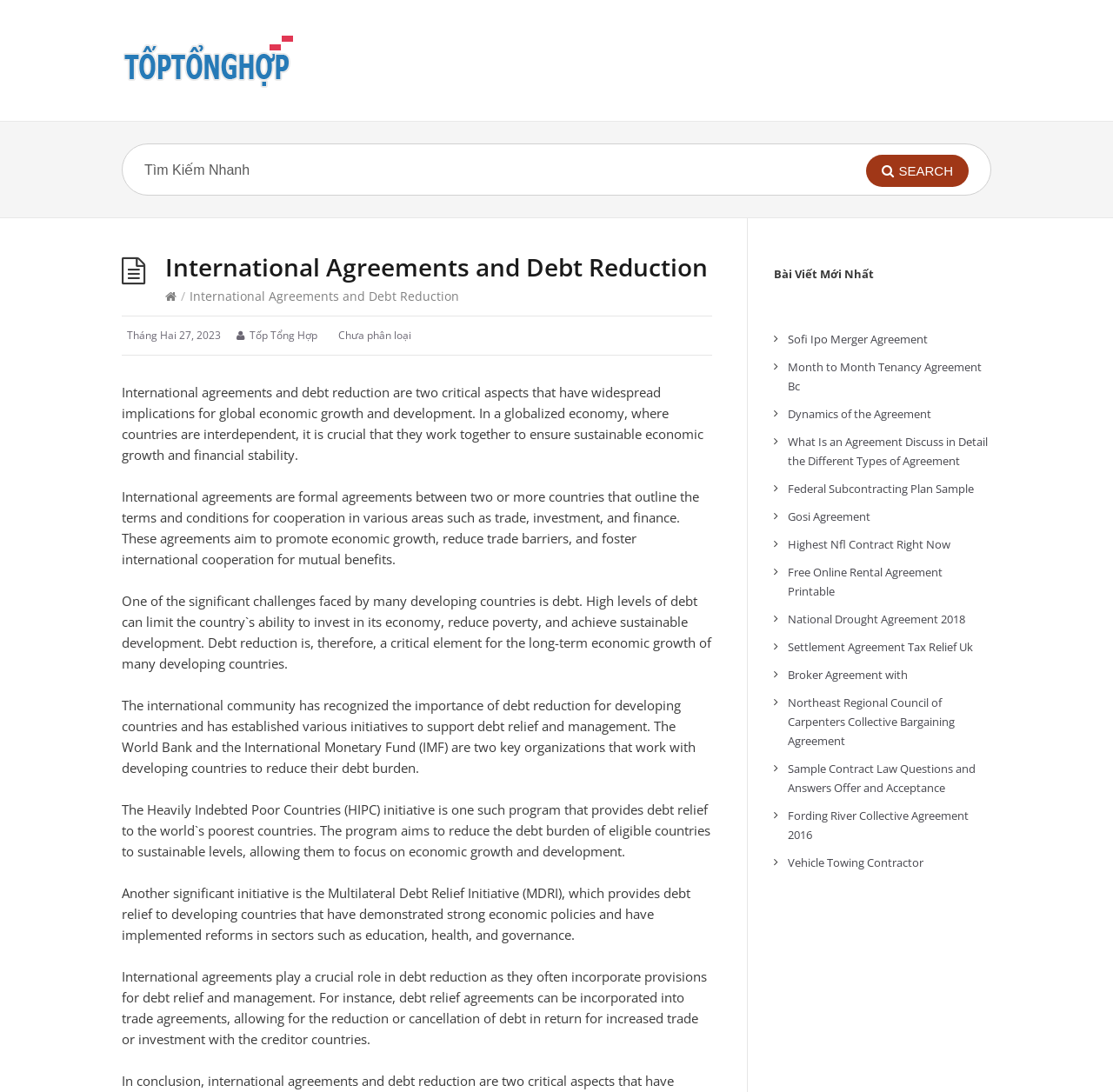Offer an extensive depiction of the webpage and its key elements.

This webpage is focused on international agreements and debt reduction, with a prominent header at the top center of the page. Below the header, there is a search bar with a textbox and a search button on the right side. To the left of the search bar, there is a link with an image labeled "Tốp Tổng Hợp". 

On the top right side of the page, there is a time indicator showing the date "Tháng Hai 27, 2023". Below the time indicator, there are three static text elements, "Tốp Tổng Hợp", "Chưa phân loại", and a brief description of international agreements and debt reduction.

The main content of the webpage is divided into five paragraphs, each discussing a specific aspect of international agreements and debt reduction. The paragraphs are arranged vertically, with the first paragraph starting from the top center of the page and the subsequent paragraphs following below.

On the right side of the page, there is a complementary section with a header "Bài Viết Mới Nhất" (meaning "Latest Posts" in Vietnamese). Below the header, there are 15 links to various articles related to agreements, contracts, and debt relief.

Overall, the webpage has a simple and organized layout, with a clear focus on providing information about international agreements and debt reduction.